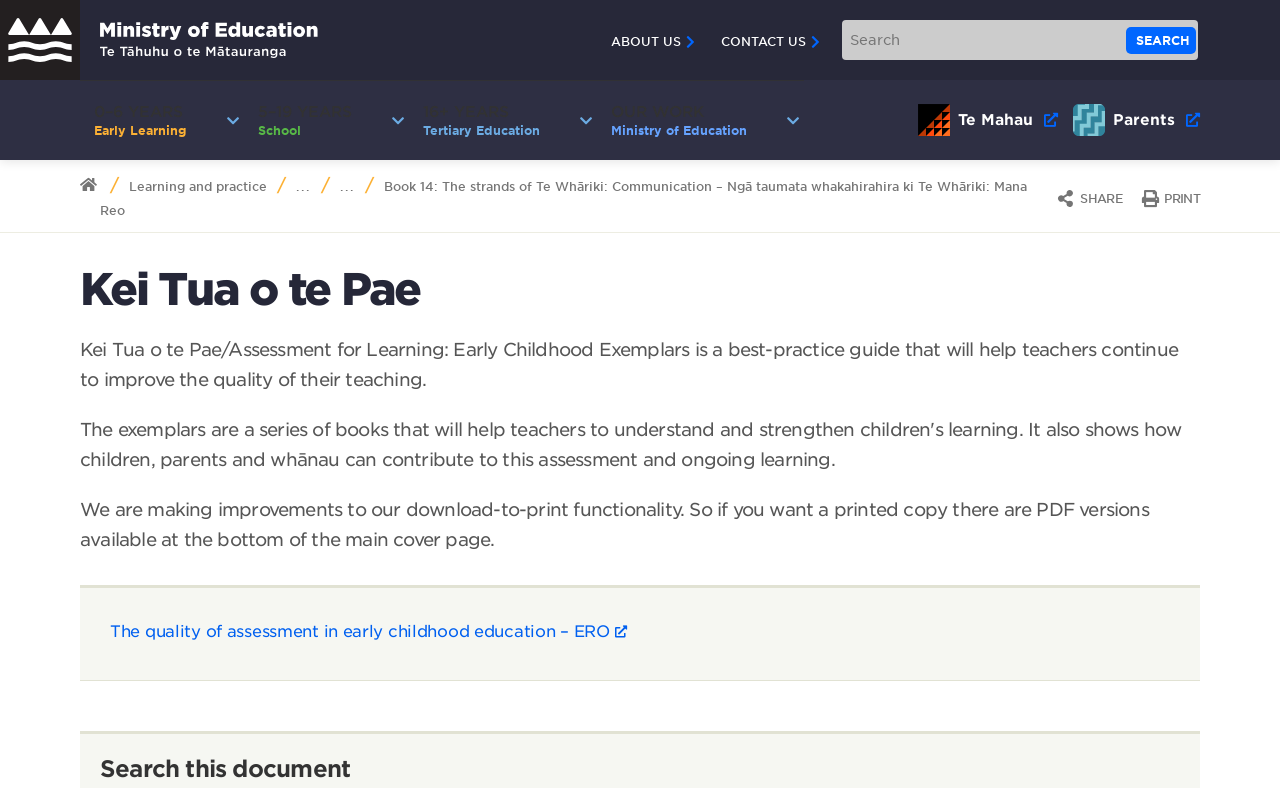Find the bounding box coordinates of the element you need to click on to perform this action: 'Click the 'SUBSCRIBE' button'. The coordinates should be represented by four float values between 0 and 1, in the format [left, top, right, bottom].

None